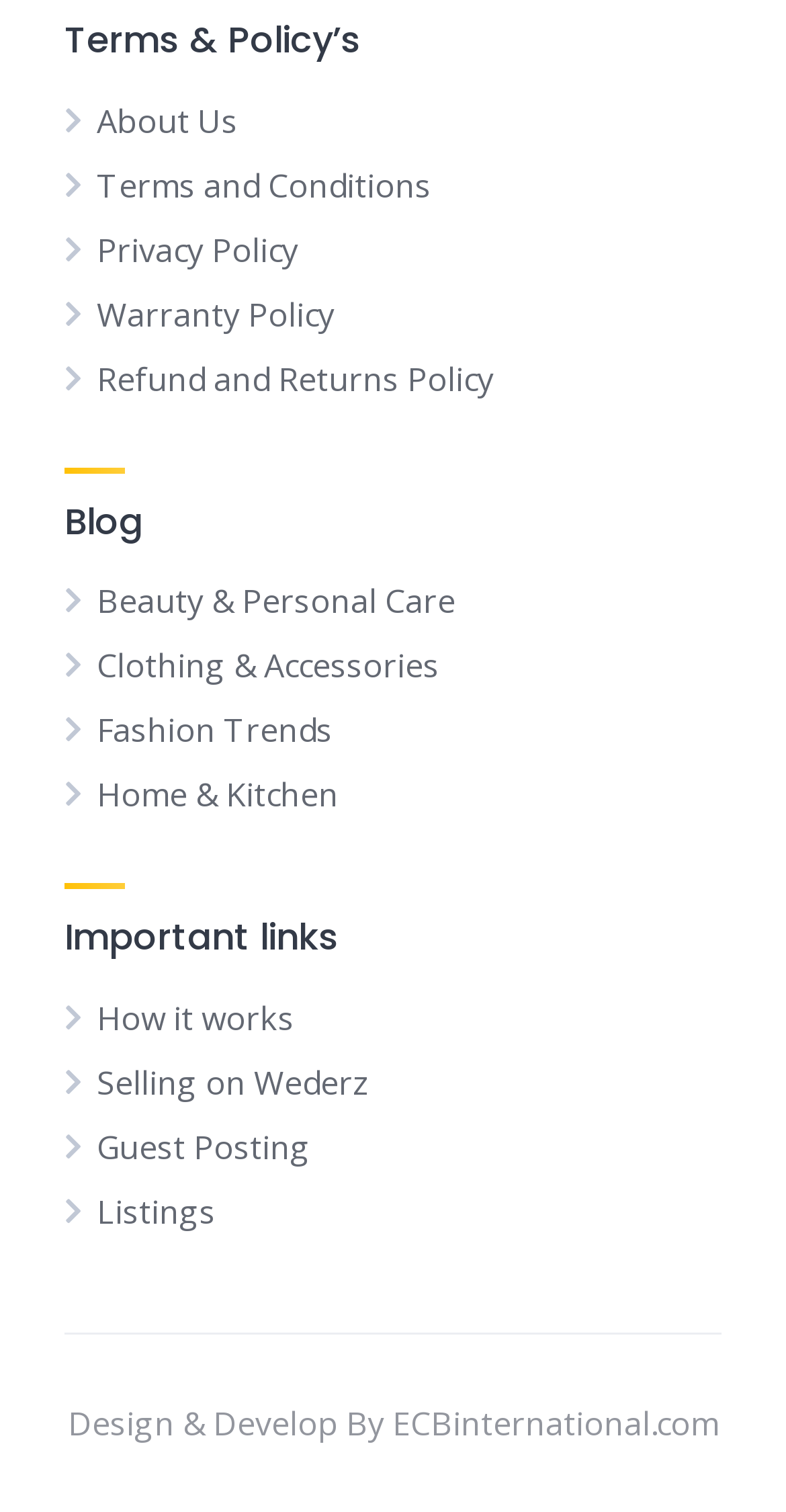What is the purpose of the 'Warranty Policy' link?
Carefully analyze the image and provide a thorough answer to the question.

The 'Warranty Policy' link is likely intended to provide information about the website's warranty policy, which is a common practice for e-commerce websites to inform customers about their warranty terms.